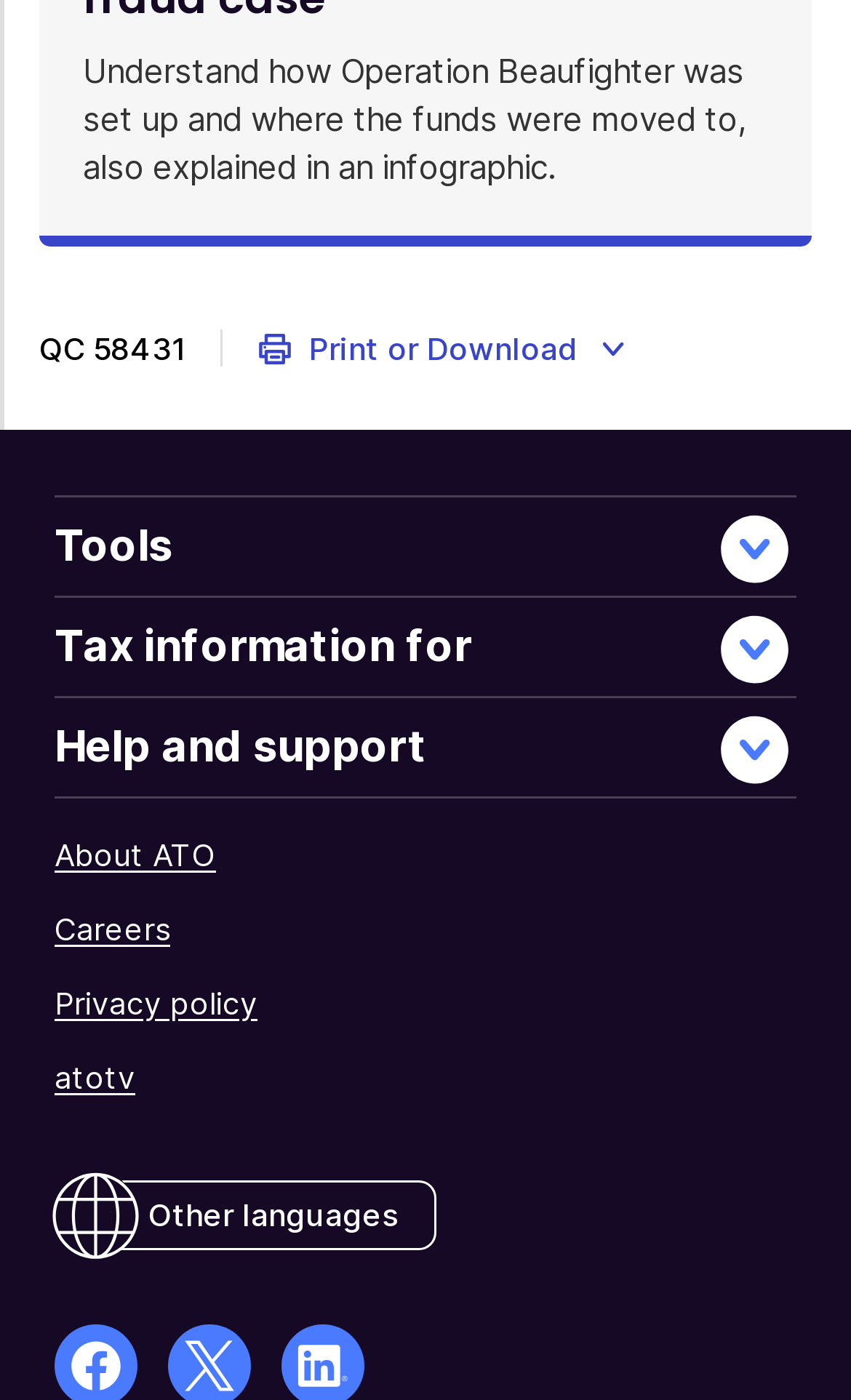Answer the question in one word or a short phrase:
What is the purpose of the 'Print or Download' button?

Choose from Print or PDF download options